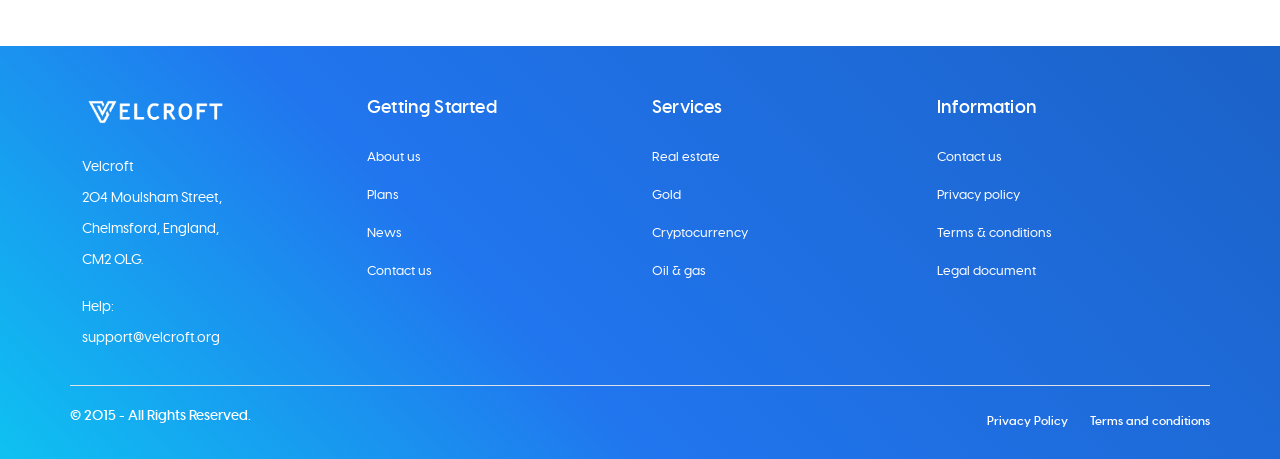Please identify the bounding box coordinates of the element's region that needs to be clicked to fulfill the following instruction: "Click the Submit film link". The bounding box coordinates should consist of four float numbers between 0 and 1, i.e., [left, top, right, bottom].

None